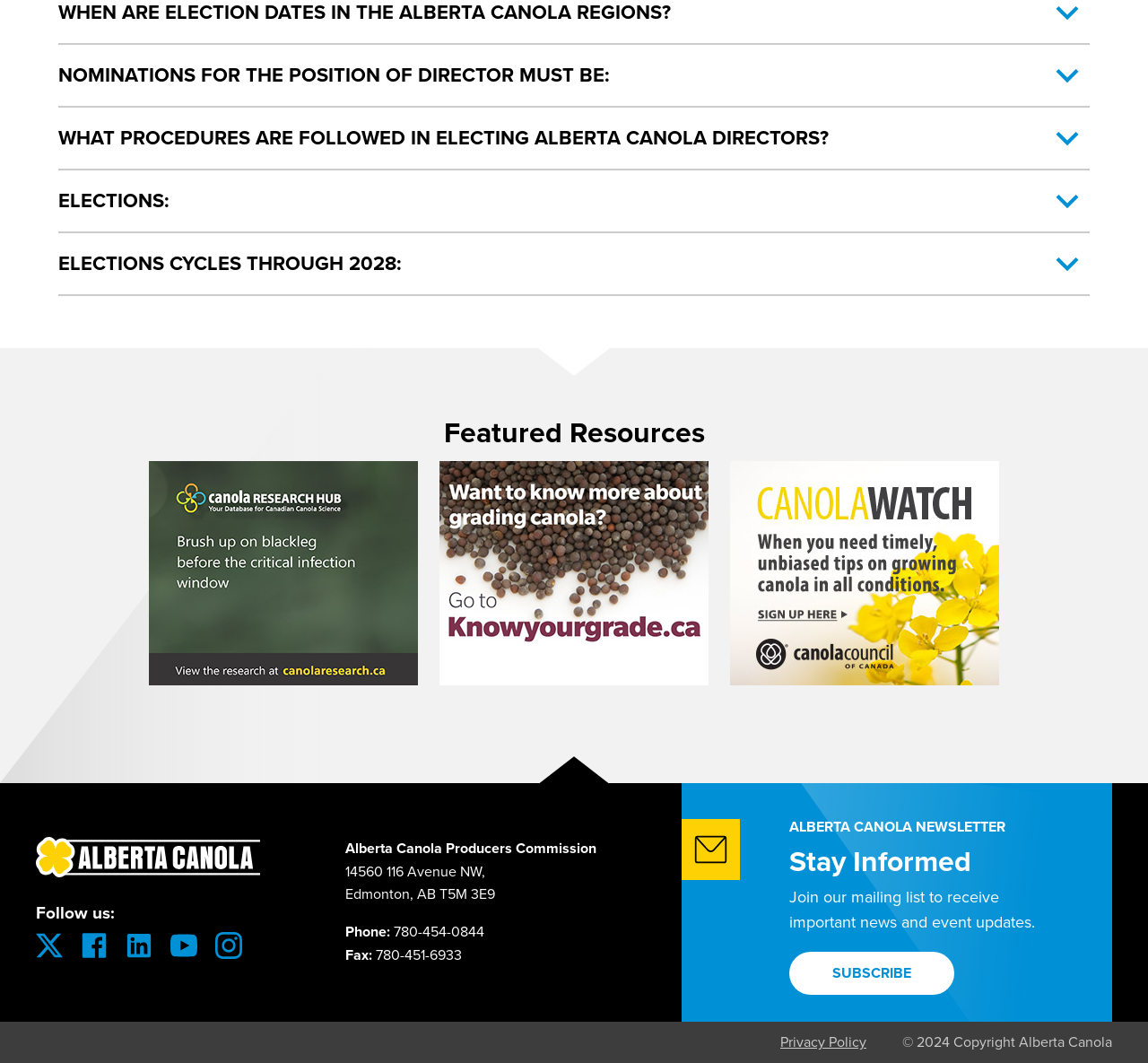Give the bounding box coordinates for the element described as: "aria-label="ad-canola-watch"".

[0.627, 0.629, 0.88, 0.651]